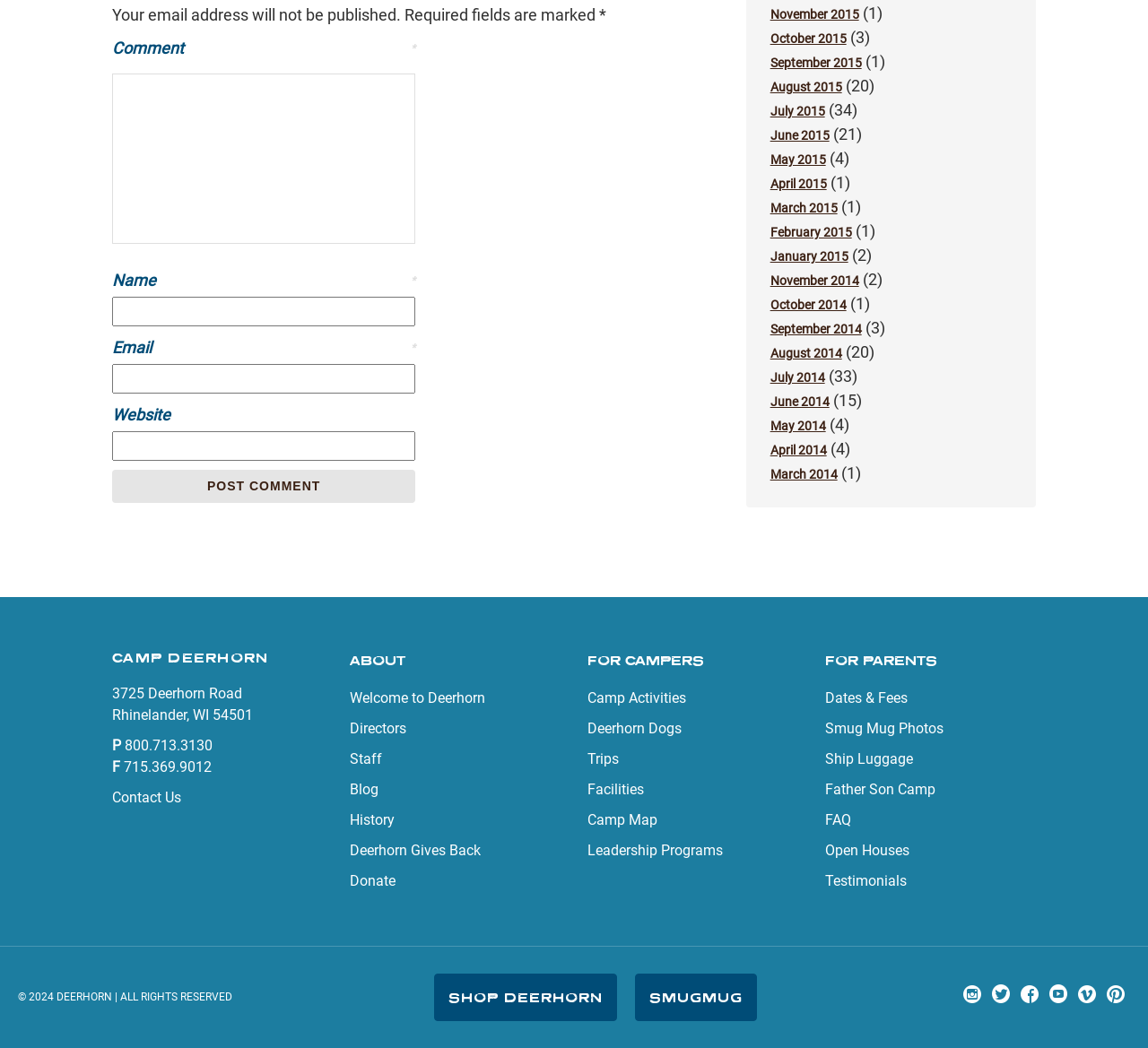What are the main categories on the webpage?
With the help of the image, please provide a detailed response to the question.

The webpage is divided into three main categories: 'About', 'For Campers', and 'For Parents'. Each category has its own set of links to related pages, such as 'Welcome to Deerhorn' under 'About' and 'Camp Activities' under 'For Campers'.